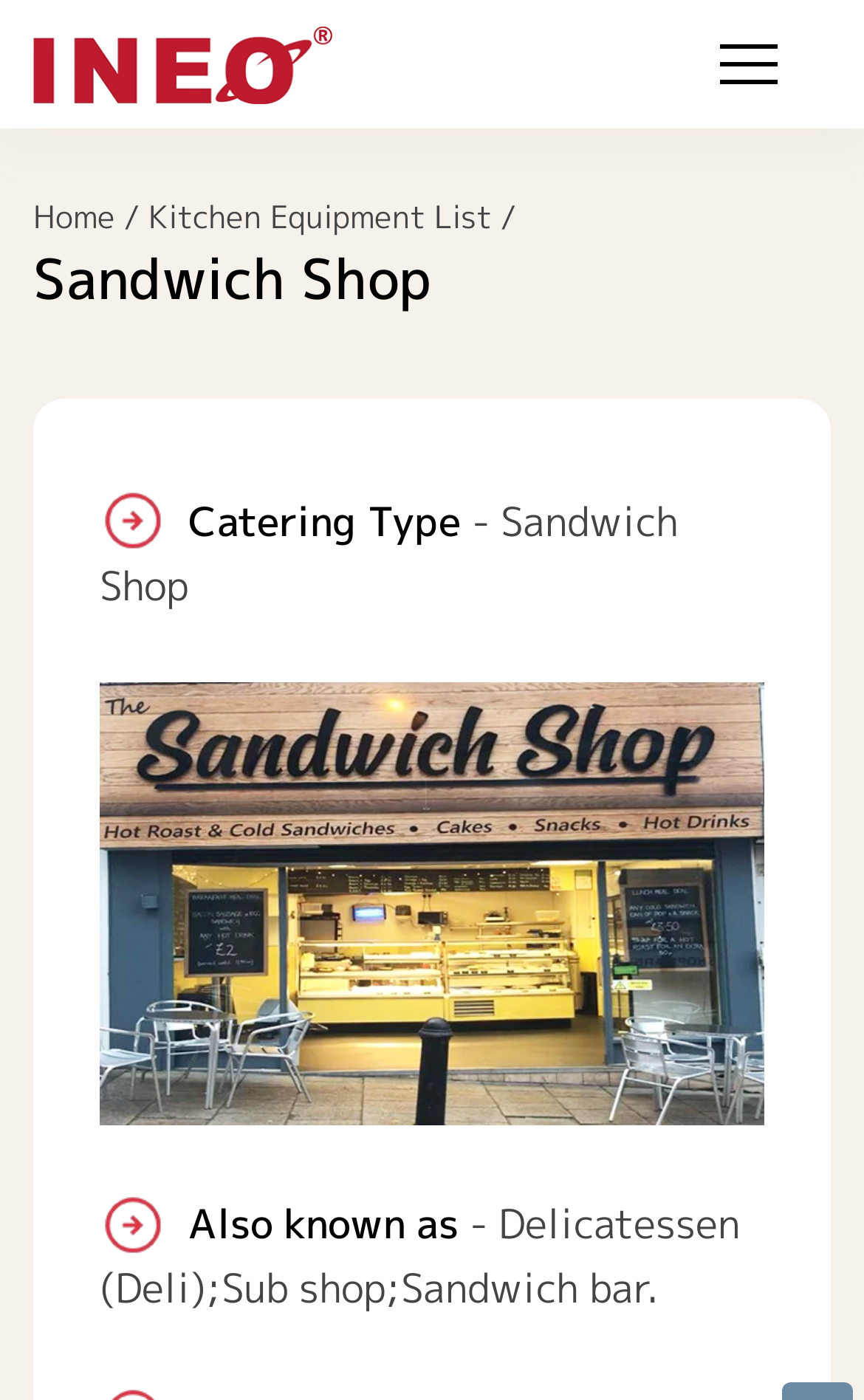Could you please study the image and provide a detailed answer to the question:
What is the image above the 'Catering Type' text?

The image above the 'Catering Type' text is an image related to the 'Project' section, as indicated by its position and the presence of another 'Project' image further down the page.